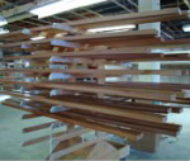What is the atmosphere of the facility?
Based on the image, answer the question in a detailed manner.

The image conveys an industrious atmosphere, characterized by the organized setup, bright overhead lighting, and the variety of wooden components, suggesting a busy and productive environment.